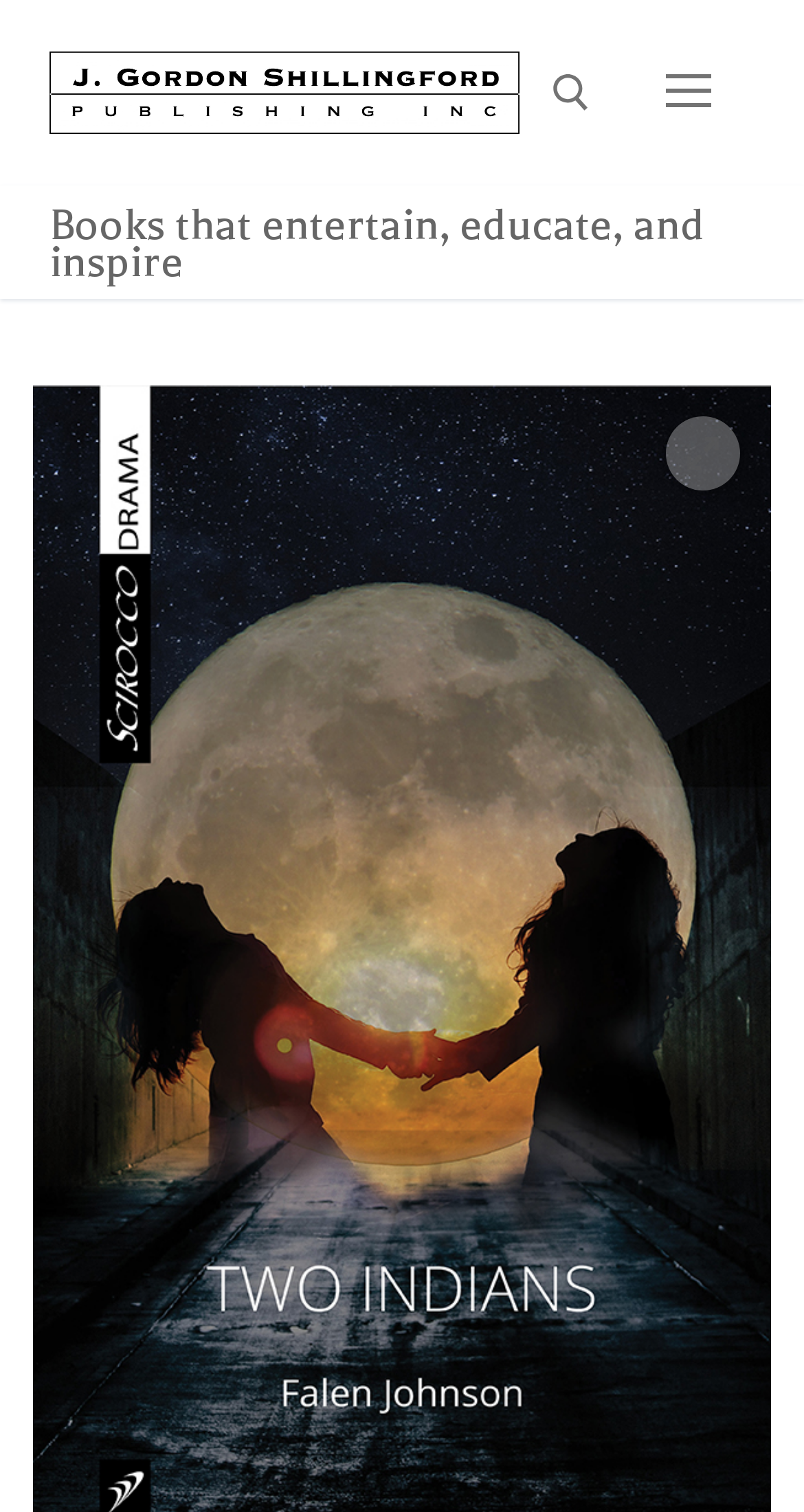Bounding box coordinates are specified in the format (top-left x, top-left y, bottom-right x, bottom-right y). All values are floating point numbers bounded between 0 and 1. Please provide the bounding box coordinate of the region this sentence describes: alt="J. Gordon Shillingford Publishing"

[0.062, 0.034, 0.647, 0.089]